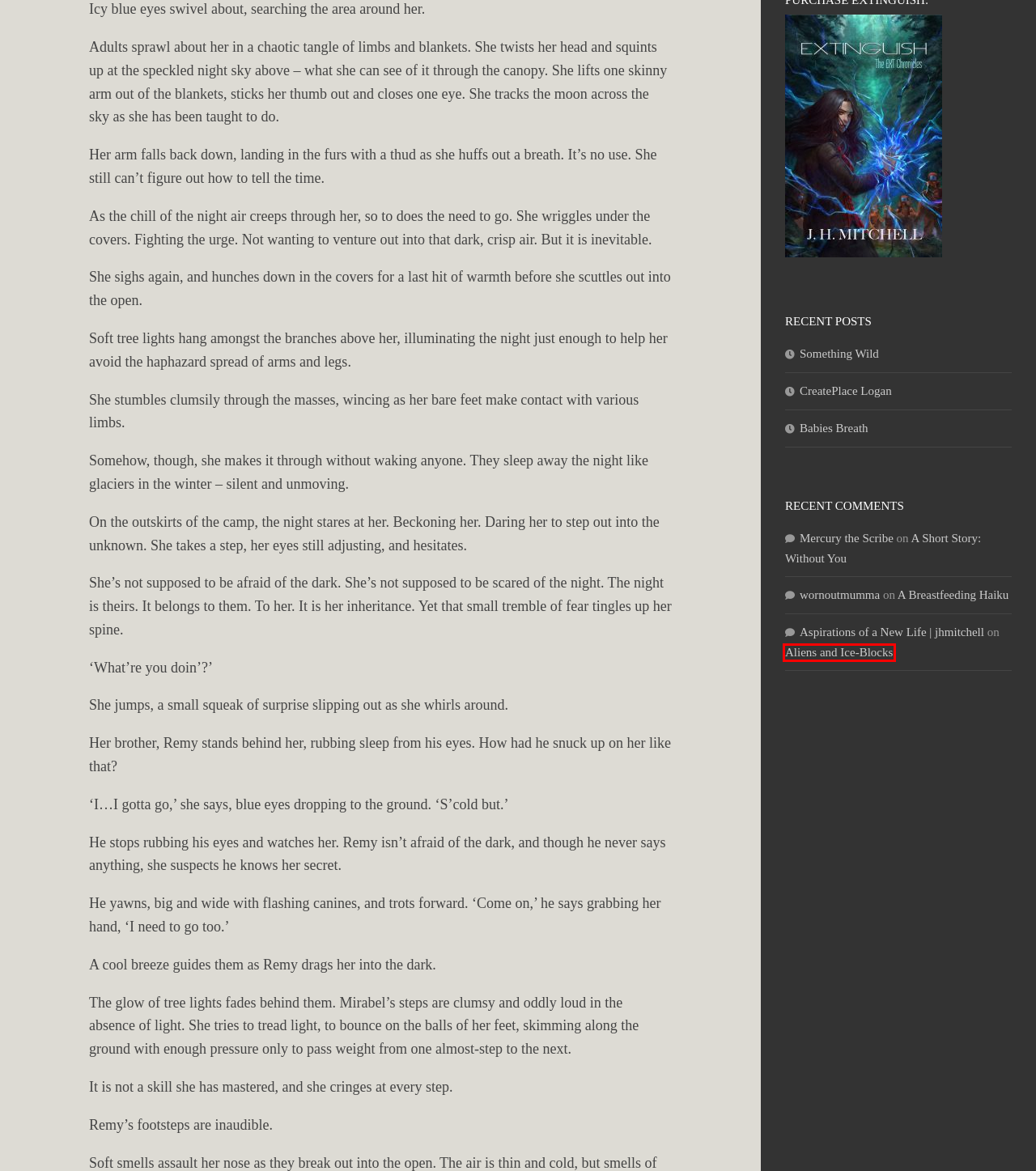Examine the screenshot of a webpage with a red bounding box around a specific UI element. Identify which webpage description best matches the new webpage that appears after clicking the element in the red bounding box. Here are the candidates:
A. jhmitchell – Contemporary Writer
B. Aspirations of a New Life – jhmitchell
C. A Short Story: Without You – jhmitchell
D. Babies Breath – jhmitchell
E. CreatePlace Logan – jhmitchell
F. Aliens and Ice-Blocks – jhmitchell
G. A Breastfeeding Haiku – jhmitchell
H. Something Wild – jhmitchell

F